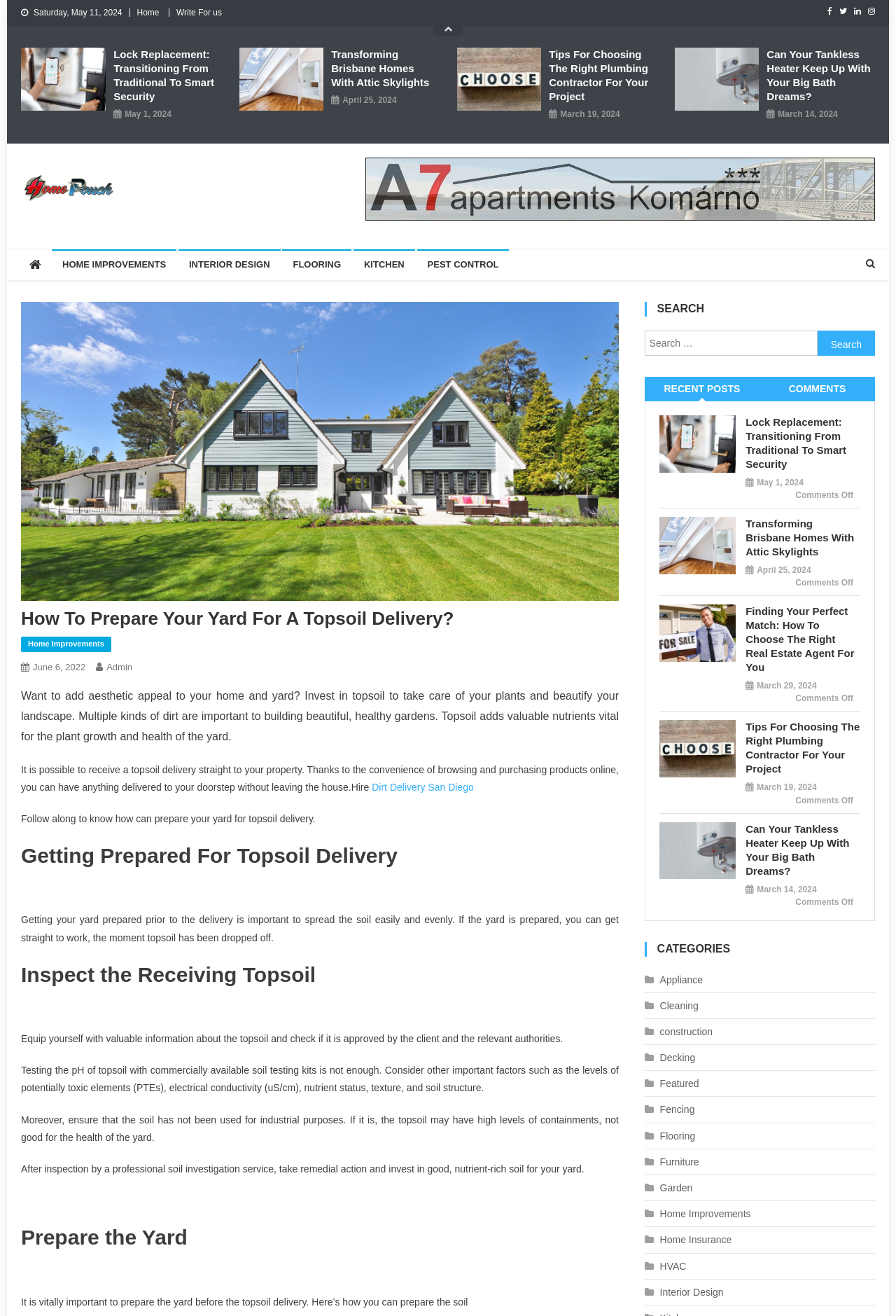Indicate the bounding box coordinates of the element that needs to be clicked to satisfy the following instruction: "Click on the 'Dirt Delivery San Diego' link". The coordinates should be four float numbers between 0 and 1, i.e., [left, top, right, bottom].

[0.415, 0.594, 0.529, 0.602]